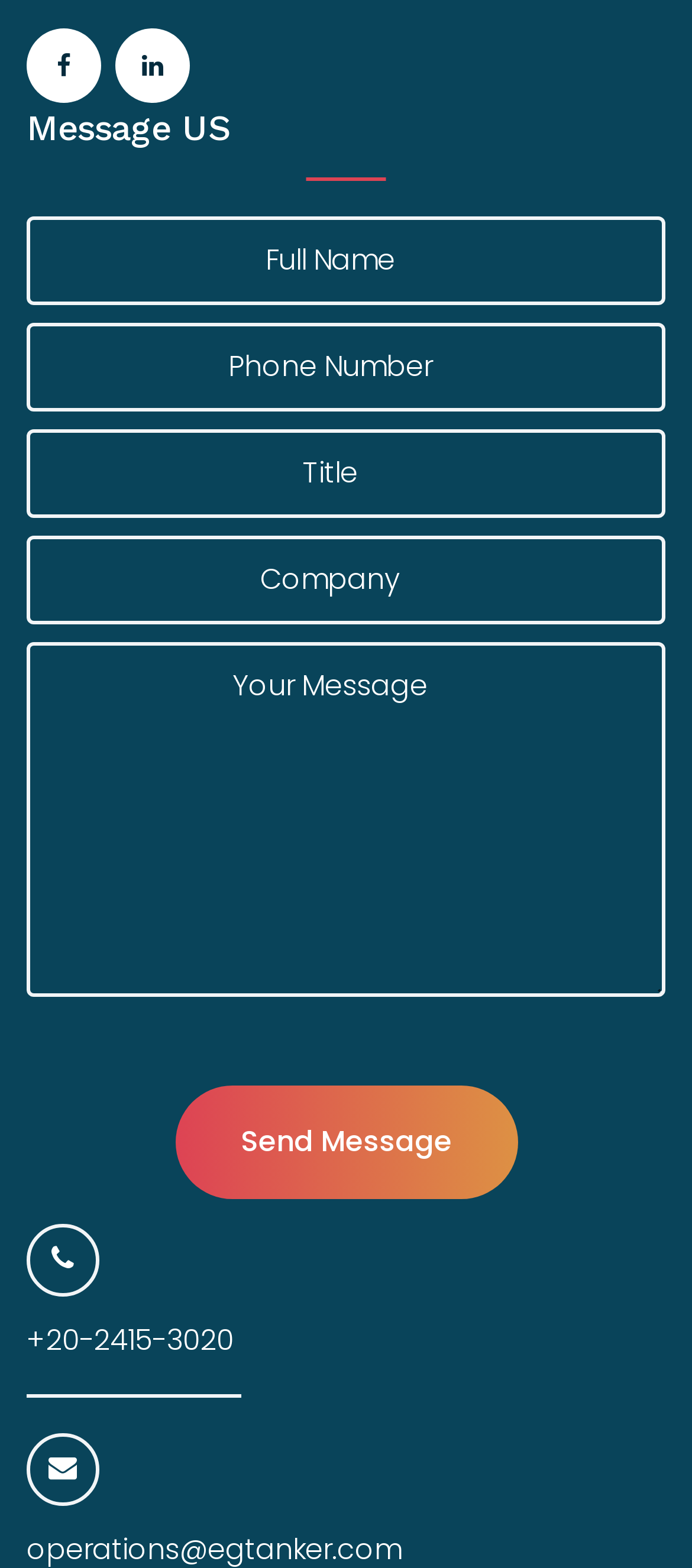What is the purpose of the form on this webpage?
Please answer the question as detailed as possible based on the image.

The form on this webpage is labeled as 'Contact form' and contains fields for full name, phone number, title, company, and message, indicating that its purpose is to allow users to send a message or inquiry to the website owner or administrator.